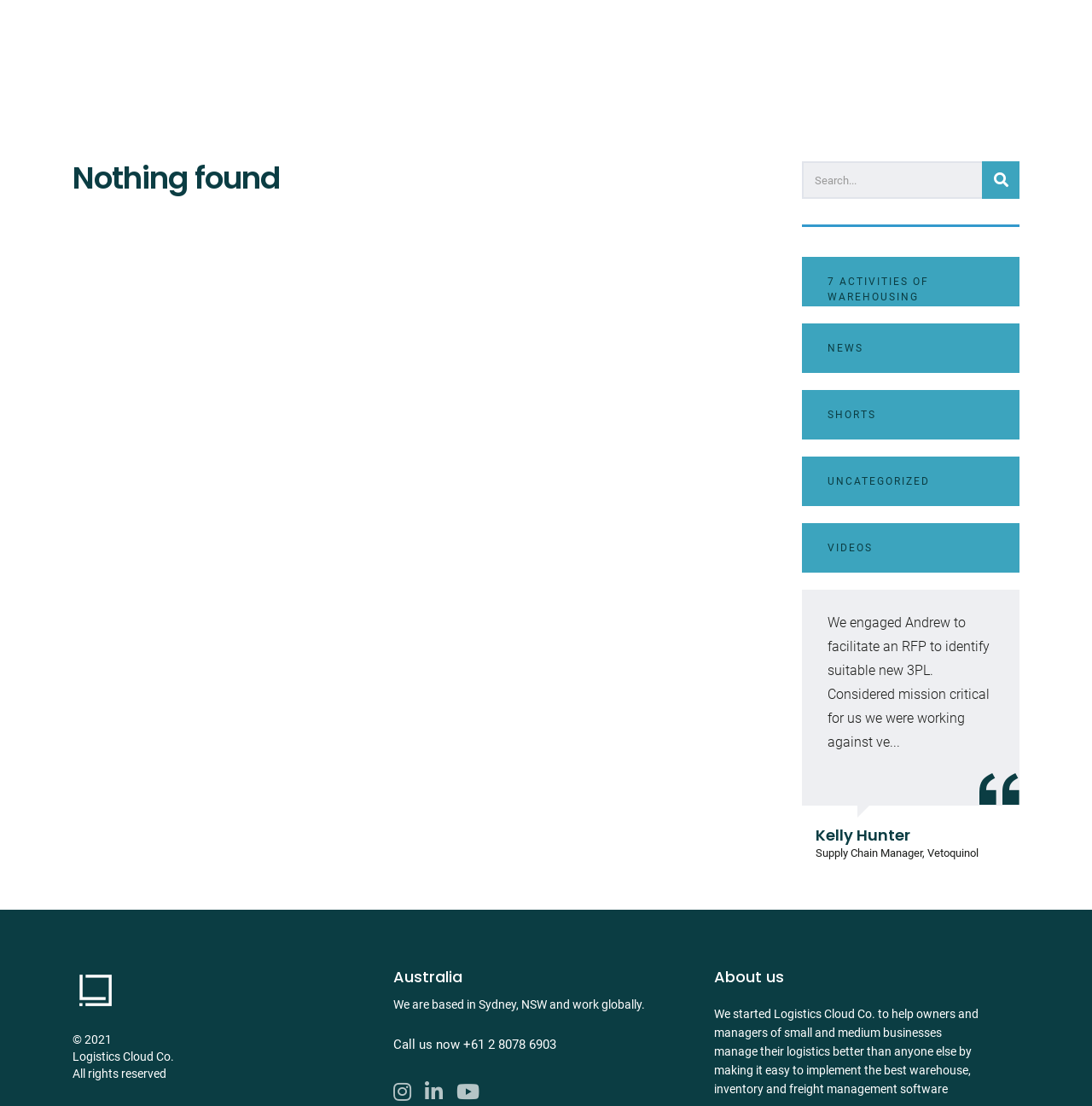Find the bounding box coordinates of the element's region that should be clicked in order to follow the given instruction: "Search for something". The coordinates should consist of four float numbers between 0 and 1, i.e., [left, top, right, bottom].

[0.734, 0.146, 0.934, 0.18]